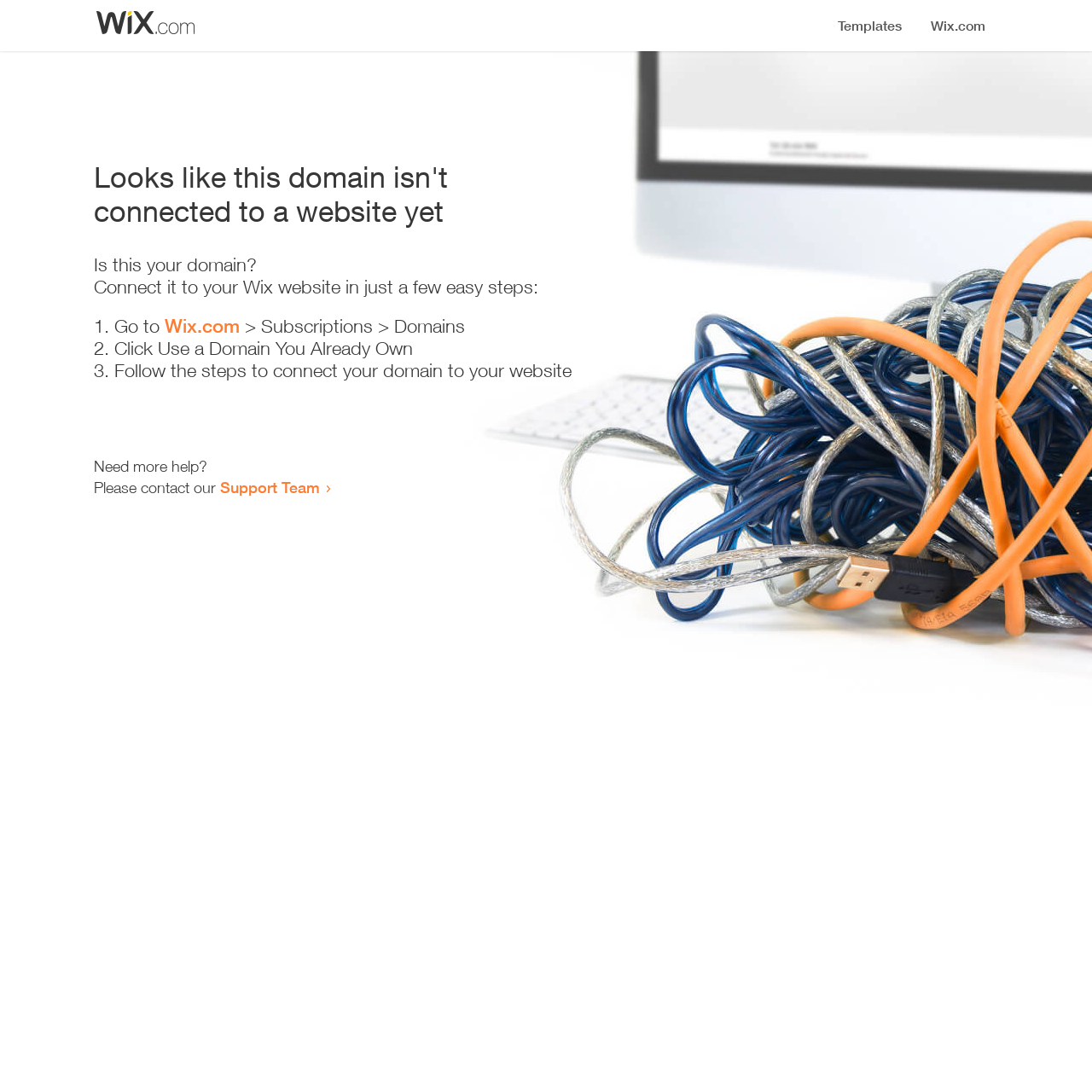Who can the user contact for more help?
Look at the image and answer the question with a single word or phrase.

Support Team